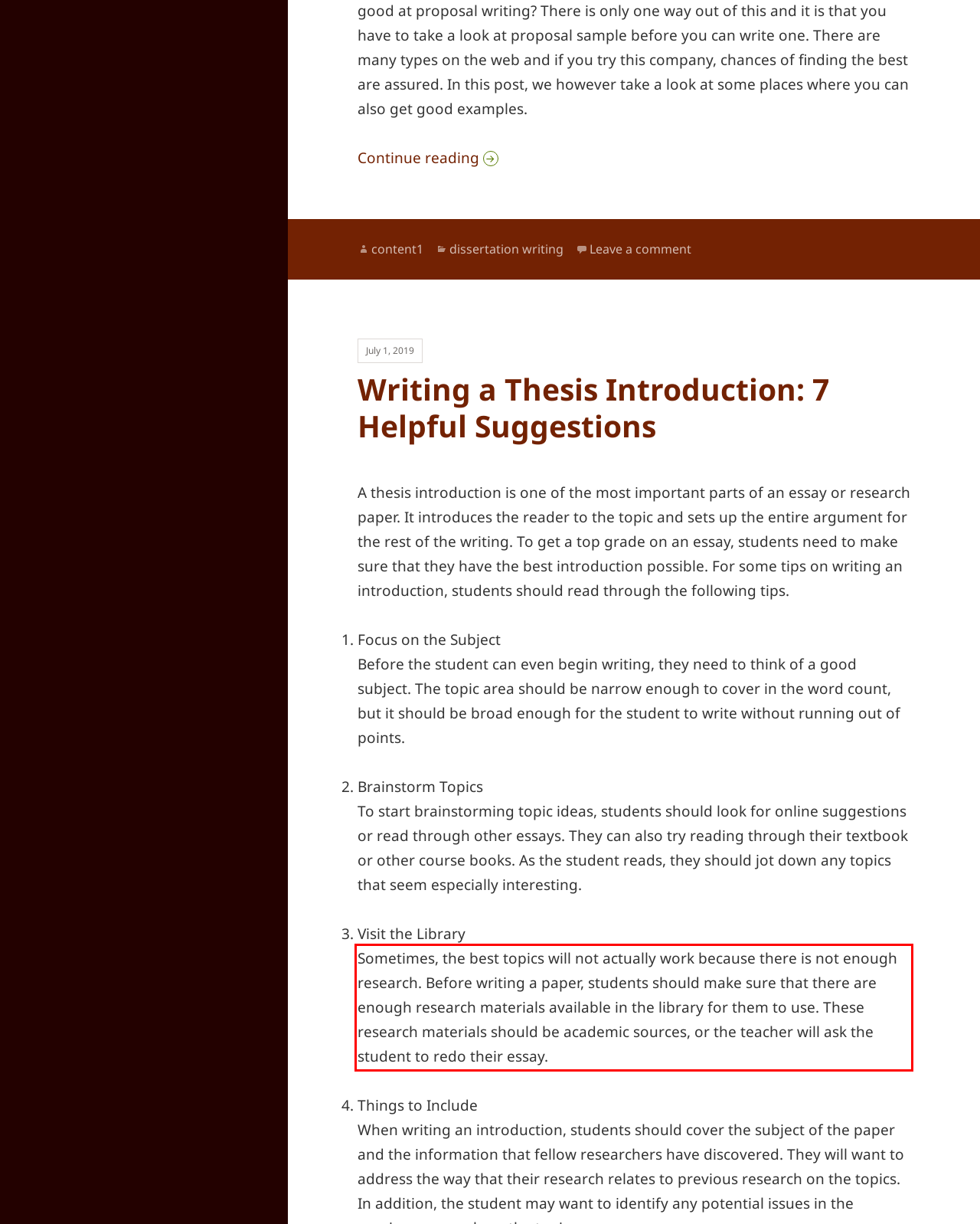With the provided screenshot of a webpage, locate the red bounding box and perform OCR to extract the text content inside it.

Sometimes, the best topics will not actually work because there is not enough research. Before writing a paper, students should make sure that there are enough research materials available in the library for them to use. These research materials should be academic sources, or the teacher will ask the student to redo their essay.